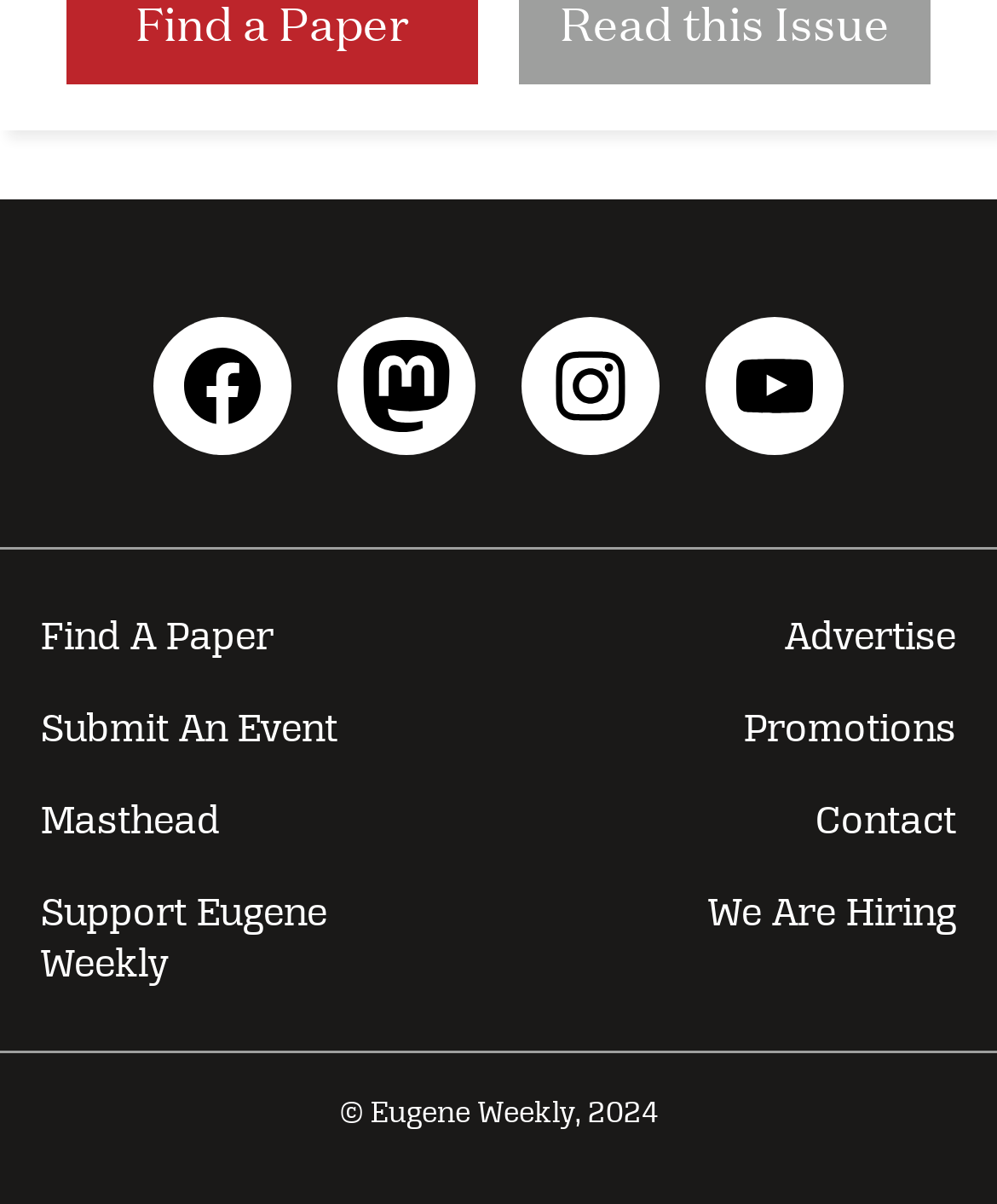Provide the bounding box coordinates for the specified HTML element described in this description: "Support Eugene Weekly". The coordinates should be four float numbers ranging from 0 to 1, in the format [left, top, right, bottom].

[0.0, 0.72, 0.5, 0.839]